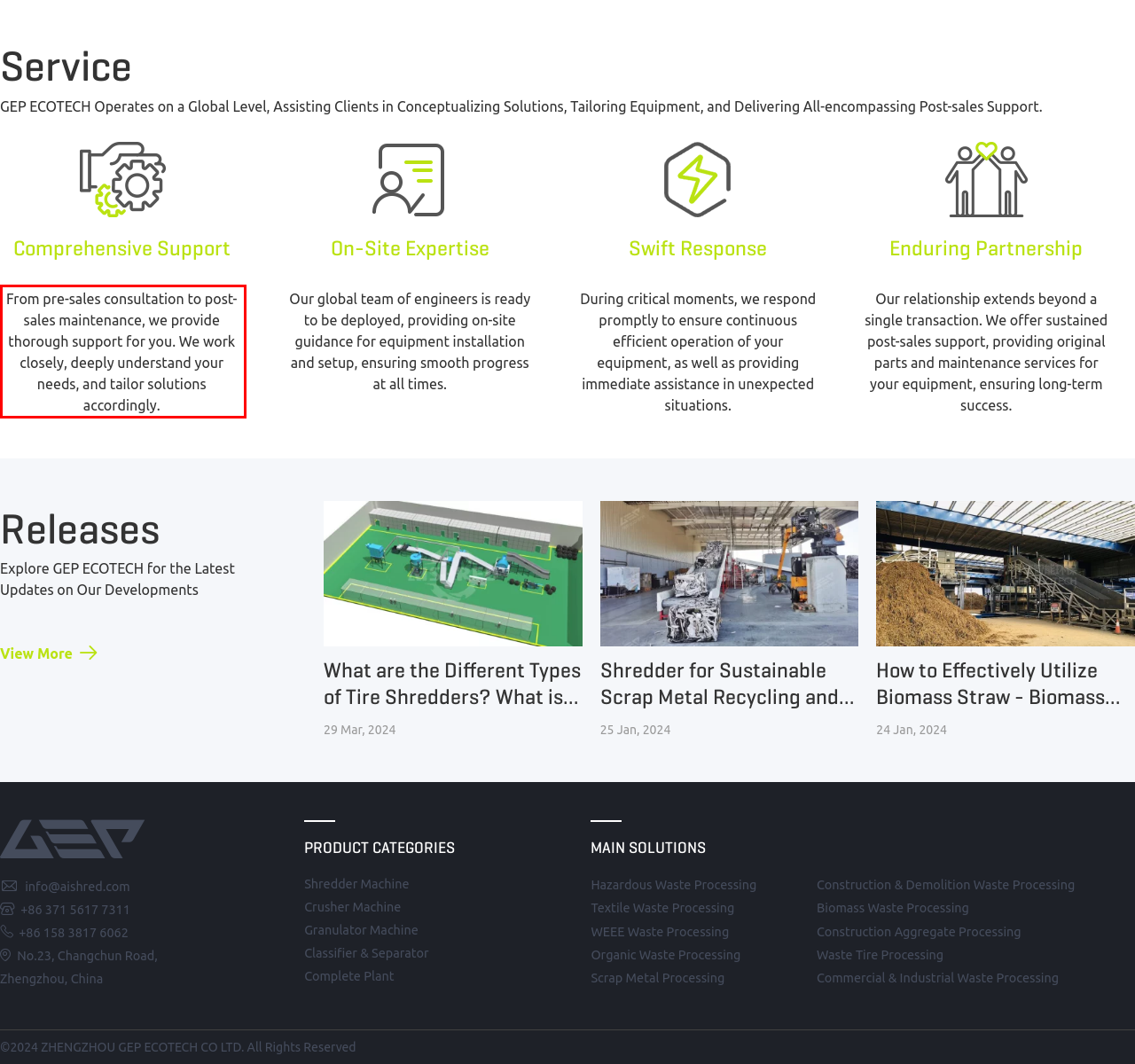Review the webpage screenshot provided, and perform OCR to extract the text from the red bounding box.

From pre-sales consultation to post-sales maintenance, we provide thorough support for you. We work closely, deeply understand your needs, and tailor solutions accordingly.